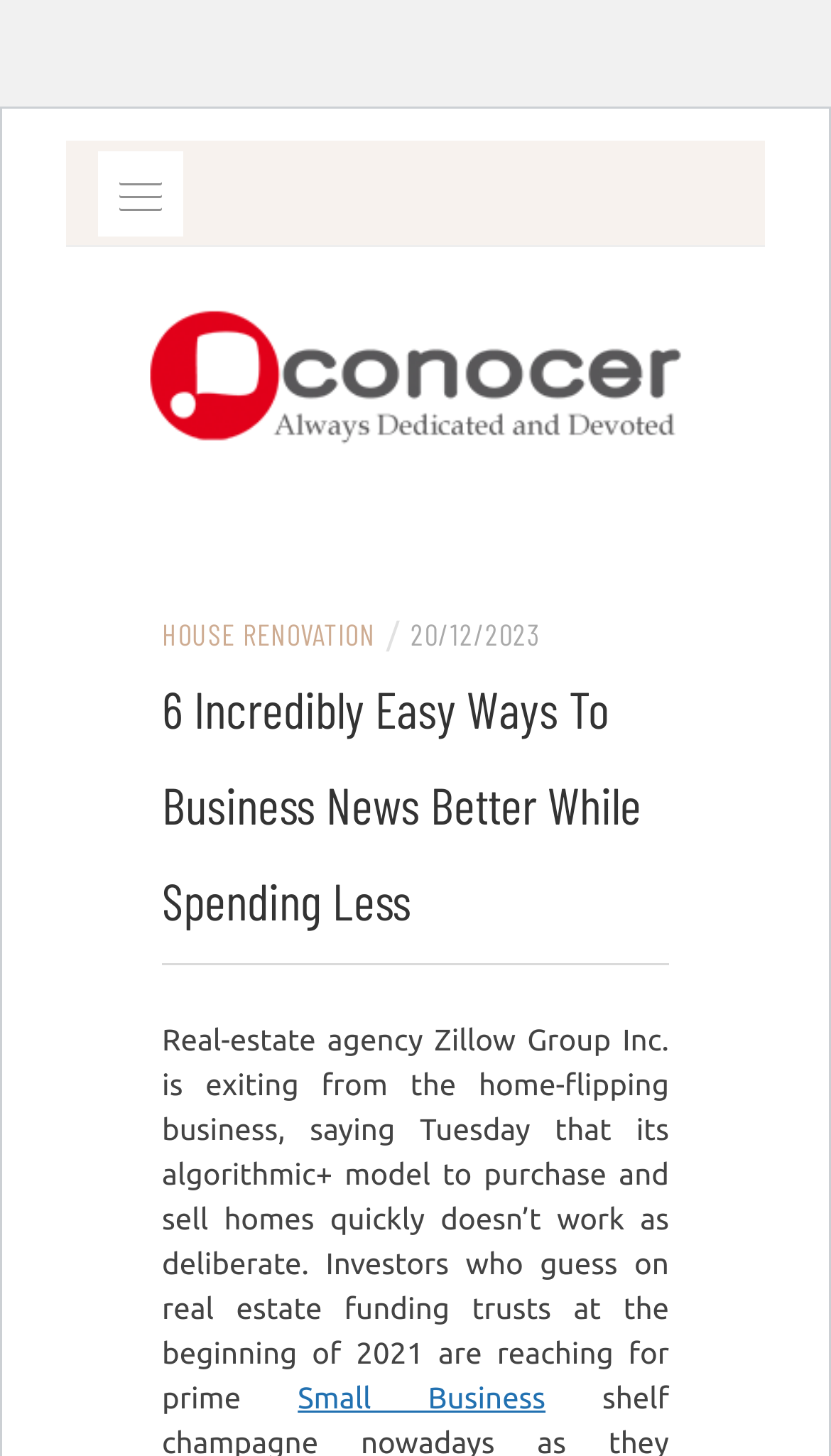Describe every aspect of the webpage comprehensively.

The webpage appears to be a news article or blog post focused on business news, specifically real estate and home improvement. At the top left of the page, there is a main menu navigation button. To the right of the navigation button, there is a link and an image, both labeled "CC". Below these elements, there is a heading that reads "Home Improvement News".

Under the "Home Improvement News" heading, there is a link to "HOUSE RENOVATION" followed by a forward slash and a timestamp "20/12/2023". Further down, there is a main heading that reads "6 Incredibly Easy Ways To Business News Better While Spending Less". Below this heading, there is a block of text that summarizes the article, discussing Zillow Group Inc.'s exit from the home-flipping business due to the failure of its algorithmic model. At the bottom of the page, there is a link to "Small Business".

There are a total of three links on the page, including the two mentioned above and another "CC" link at the top right. There is also one image on the page, which is the "CC" image at the top right. The overall layout of the page is organized, with clear headings and concise text.